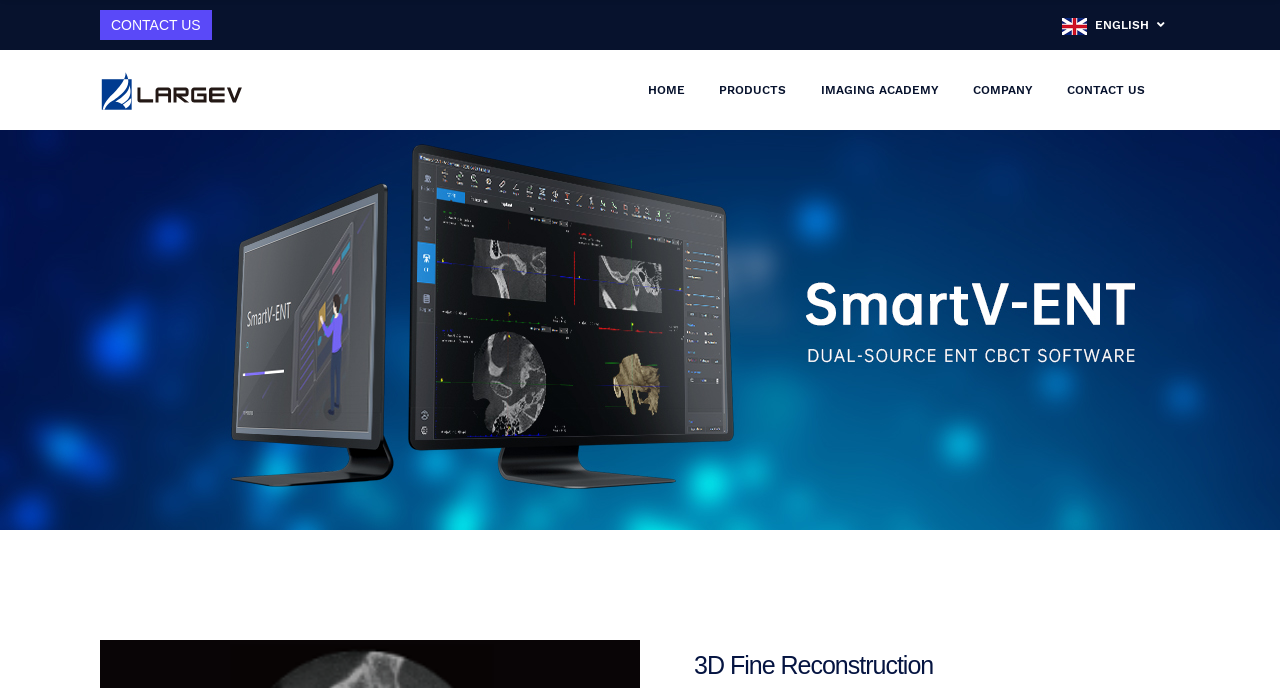Produce a meticulous description of the webpage.

The webpage appears to be the homepage of a medical equipment manufacturer, SmartV-ENT - LargeV. At the top left corner, there is a logo link, accompanied by a small image. To the right of the logo, there is a language selection option, "ENGLISH", with a small flag icon. 

On the top right corner, there is a contact us link, next to a small image. Below these elements, there is a navigation menu with five links: HOME, PRODUCTS, IMAGING ACADEMY, COMPANY, and CONTACT US, which are evenly spaced and horizontally aligned.